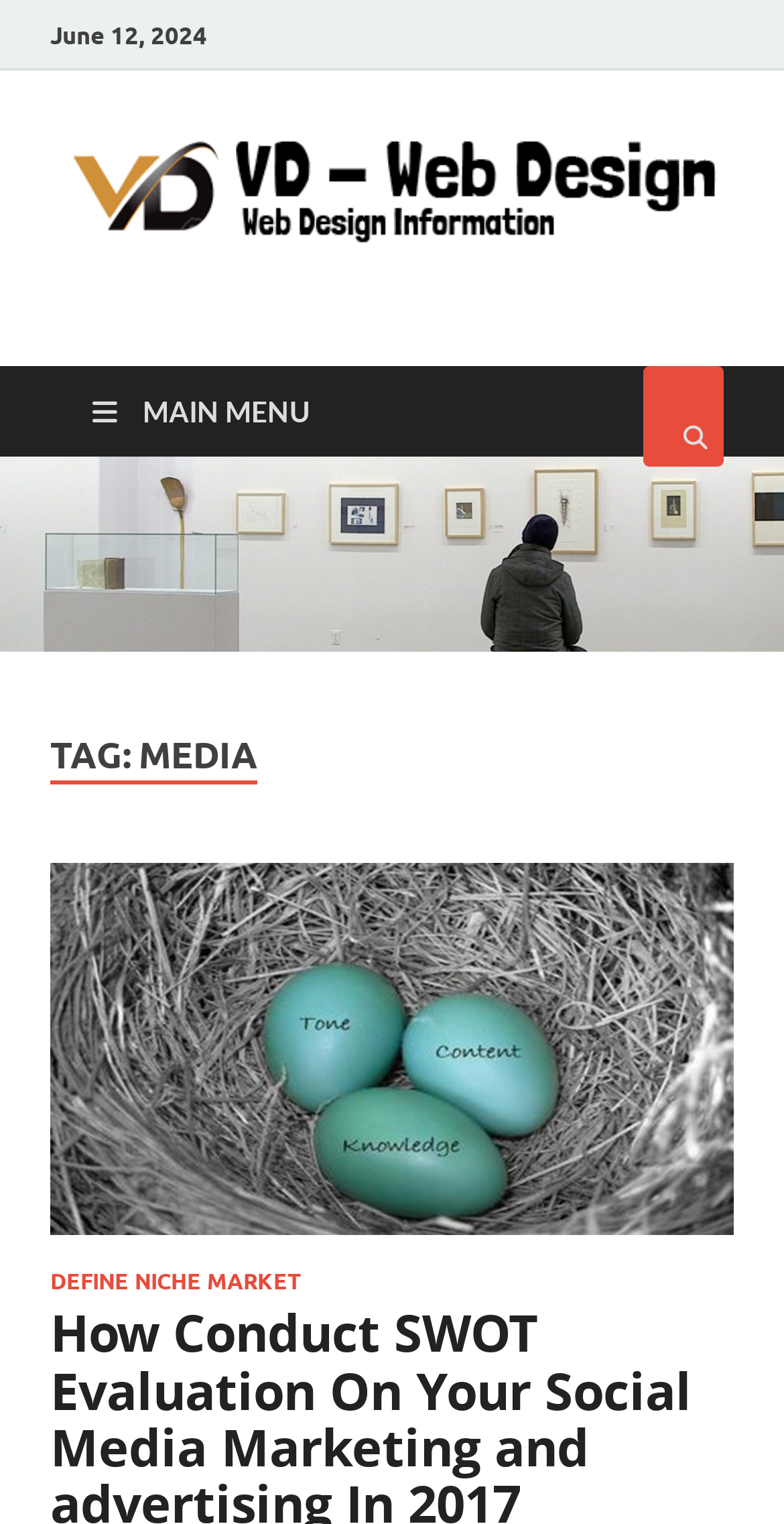What is the purpose of the button with the '' icon?
Based on the screenshot, answer the question with a single word or phrase.

Unknown